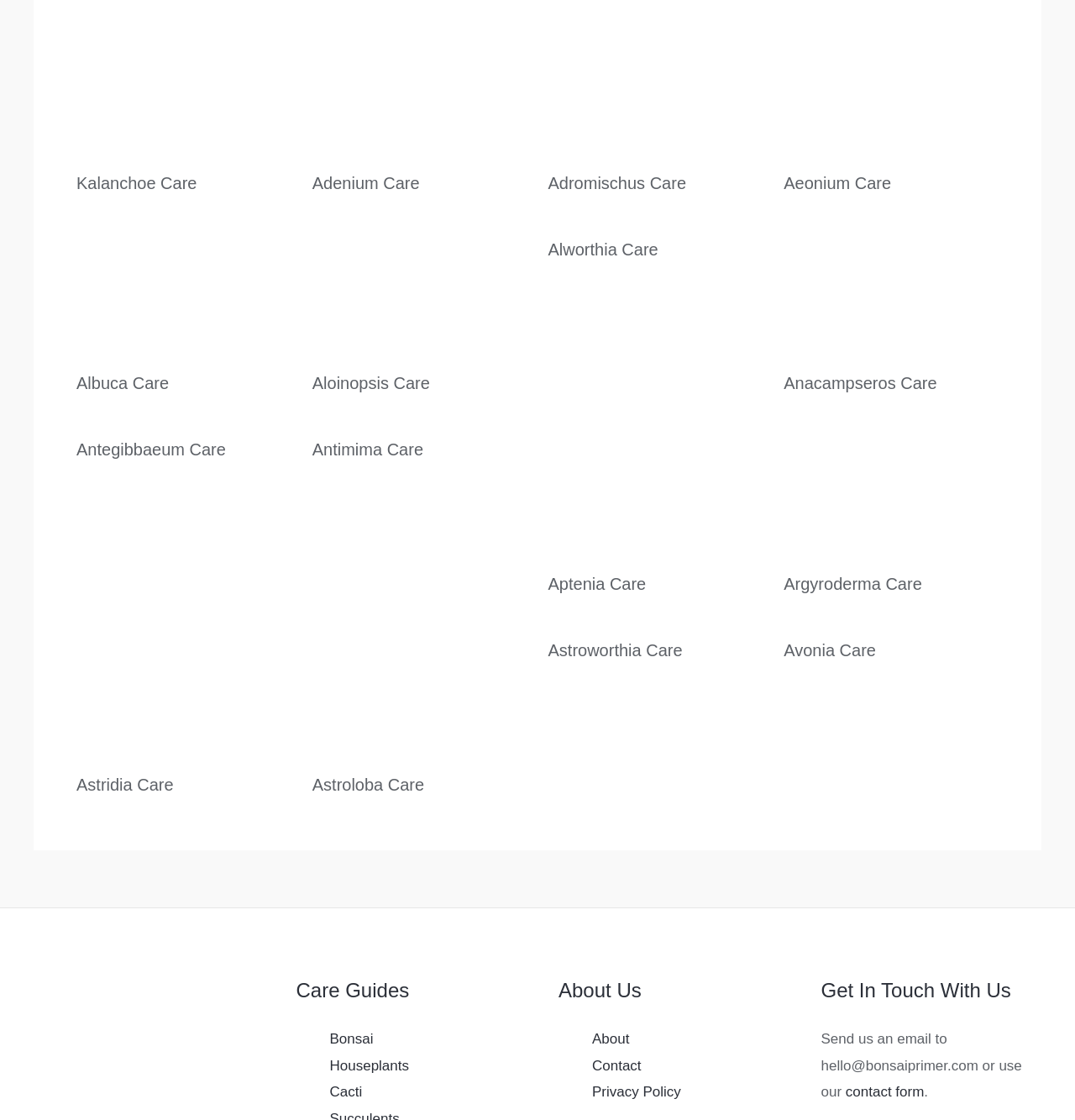Are all the care guides on this webpage for succulent plants?
Using the screenshot, give a one-word or short phrase answer.

Yes